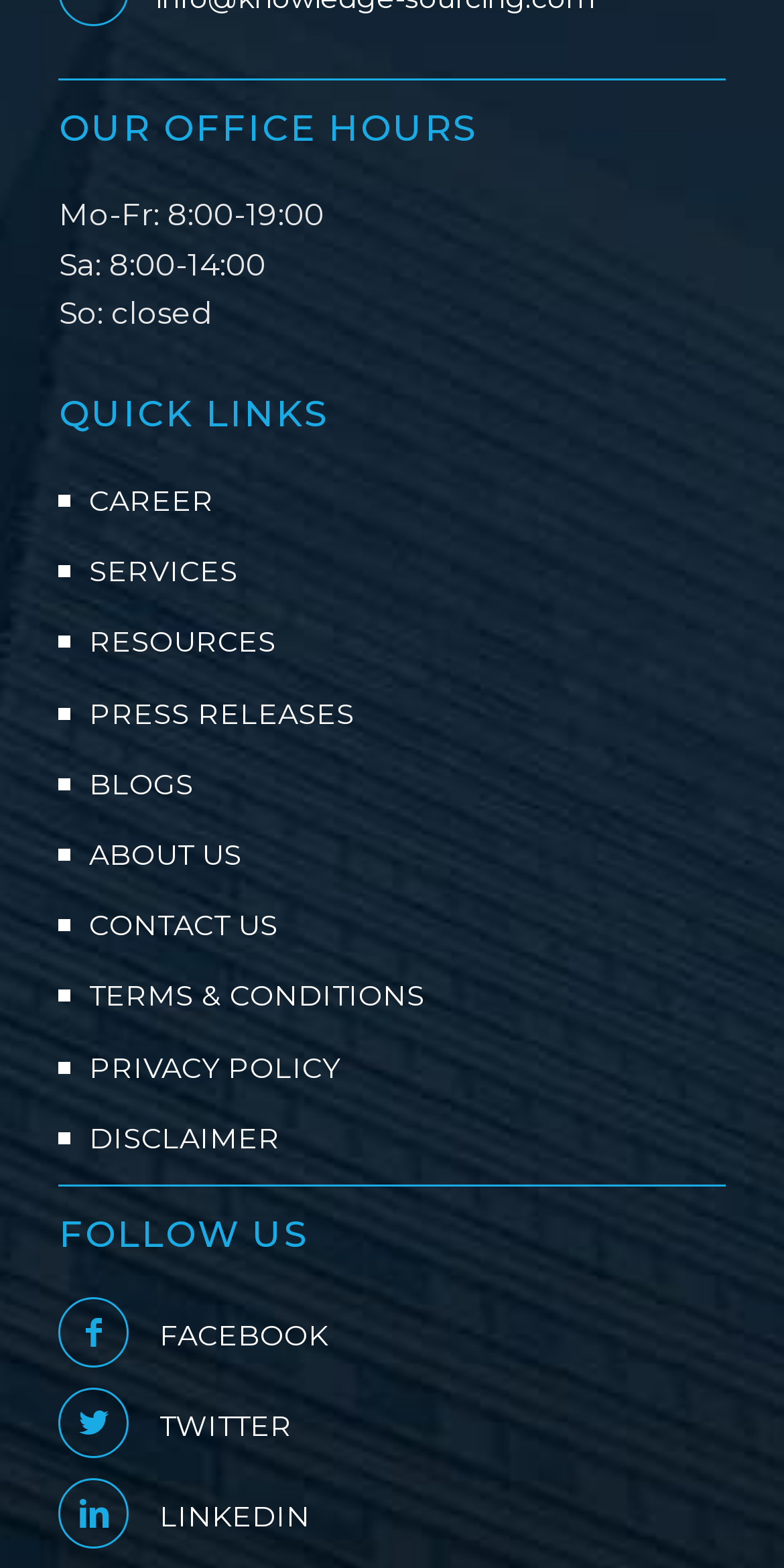Using the webpage screenshot and the element description Graig Tomasetti, determine the bounding box coordinates. Specify the coordinates in the format (top-left x, top-left y, bottom-right x, bottom-right y) with values ranging from 0 to 1.

None